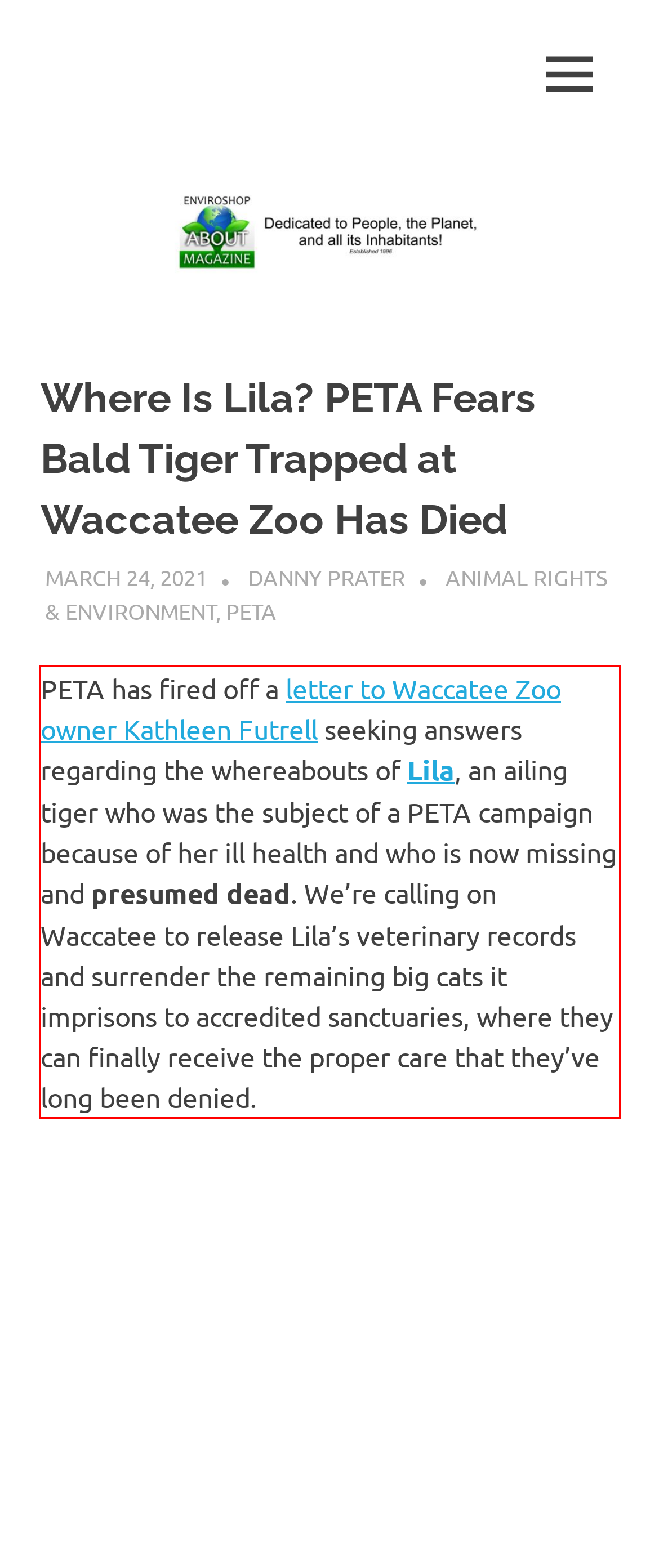Please use OCR to extract the text content from the red bounding box in the provided webpage screenshot.

PETA has fired off a letter to Waccatee Zoo owner Kathleen Futrell seeking answers regarding the whereabouts of Lila, an ailing tiger who was the subject of a PETA campaign because of her ill health and who is now missing and presumed dead. We’re calling on Waccatee to release Lila’s veterinary records and surrender the remaining big cats it imprisons to accredited sanctuaries, where they can finally receive the proper care that they’ve long been denied.